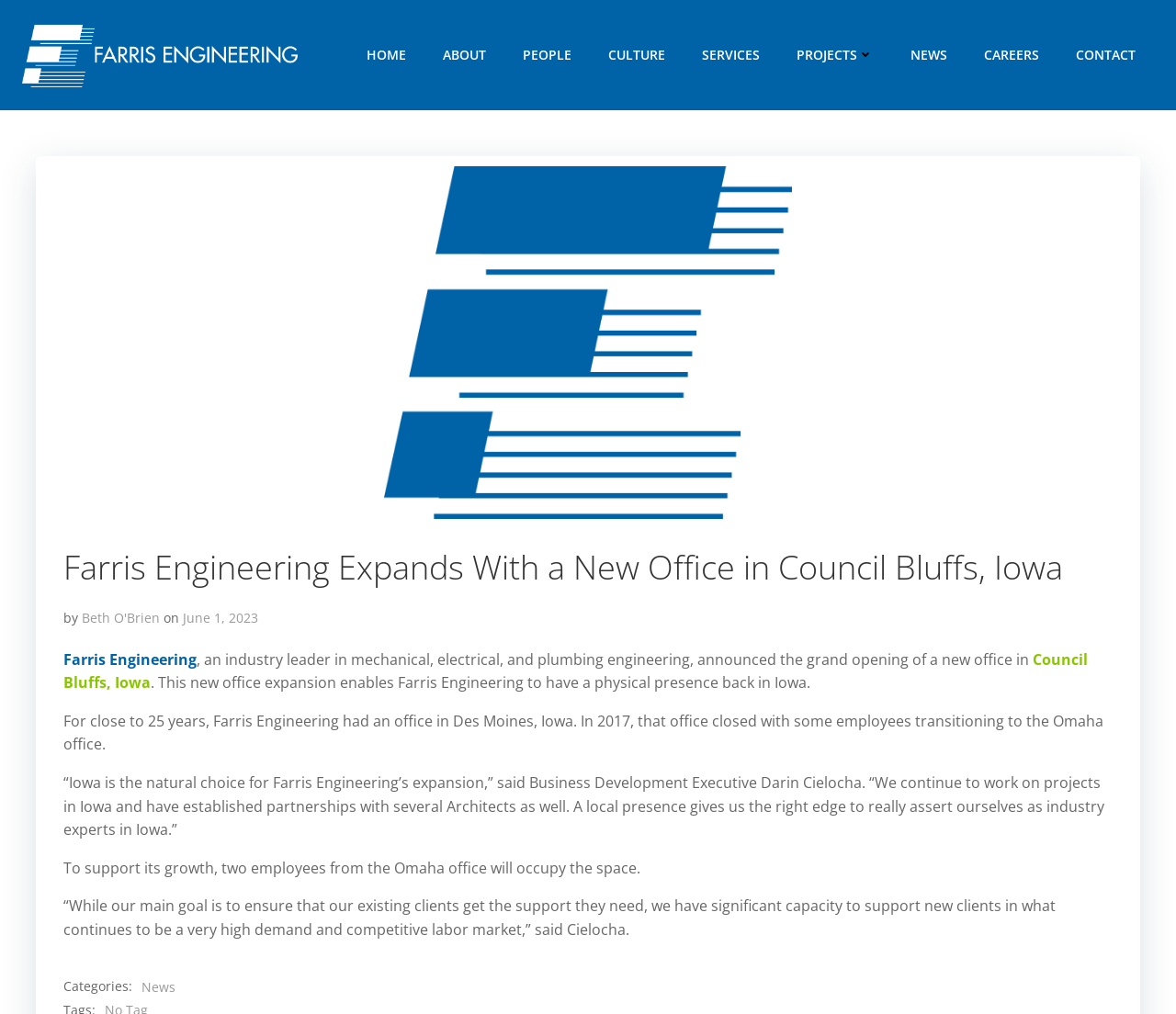Please find the bounding box coordinates of the element that needs to be clicked to perform the following instruction: "view company culture". The bounding box coordinates should be four float numbers between 0 and 1, represented as [left, top, right, bottom].

[0.517, 0.045, 0.566, 0.064]